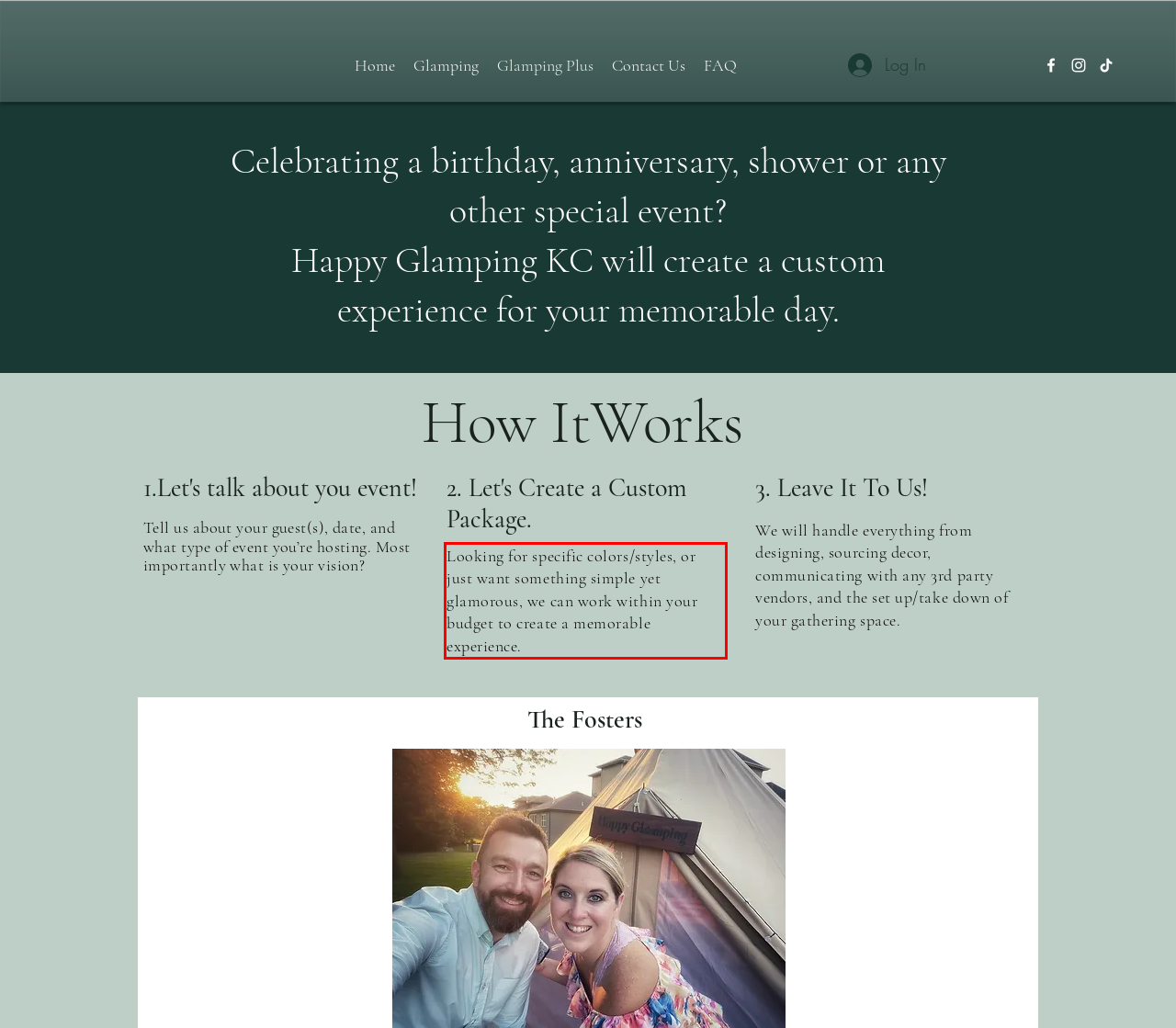Please identify and extract the text content from the UI element encased in a red bounding box on the provided webpage screenshot.

Looking for specific colors/styles, or just want something simple yet glamorous, we can work within your budget to create a memorable experience.